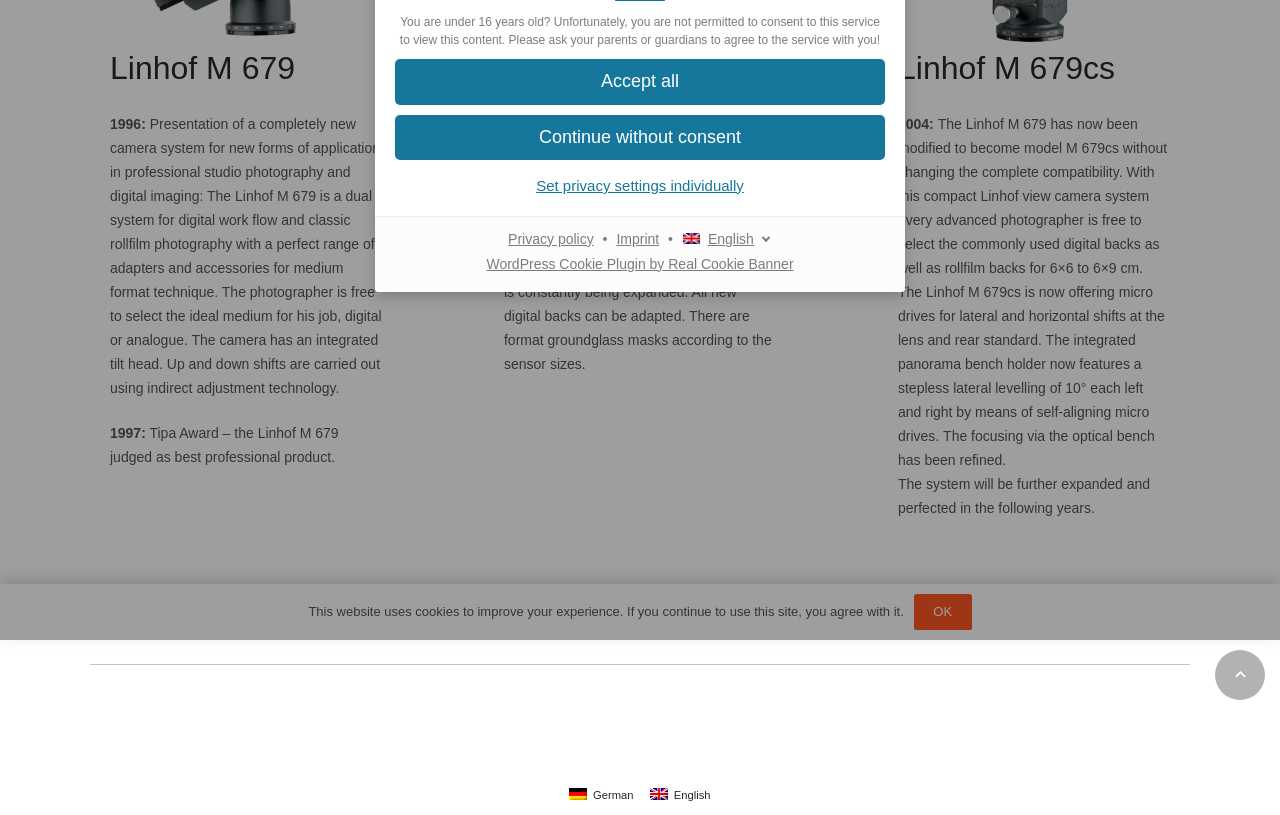Given the description of the UI element: "Products & Services", predict the bounding box coordinates in the form of [left, top, right, bottom], with each value being a float between 0 and 1.

None